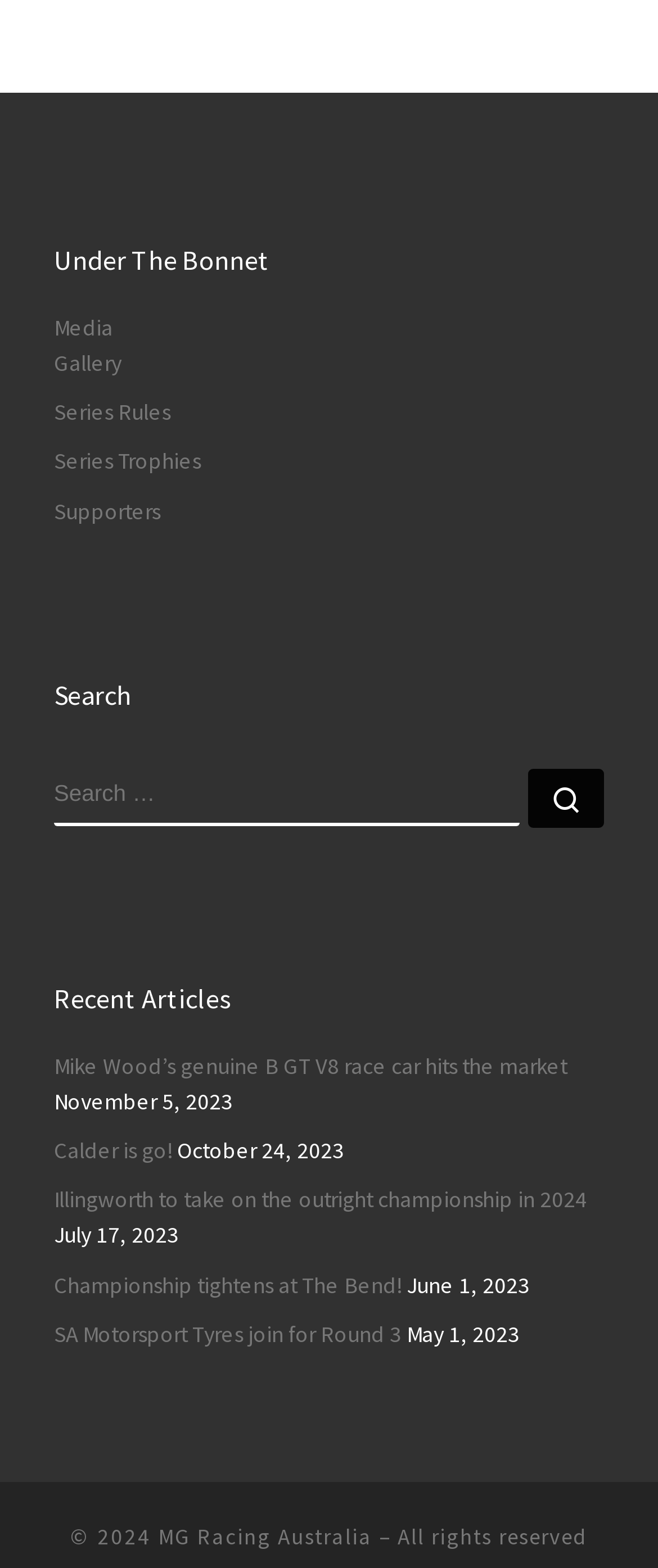Using the elements shown in the image, answer the question comprehensively: Who owns the copyright of the website?

The copyright information is located at the bottom of the webpage, stating '© 2024 MG Racing Australia – All rights reserved', indicating that MG Racing Australia owns the copyright of the website.